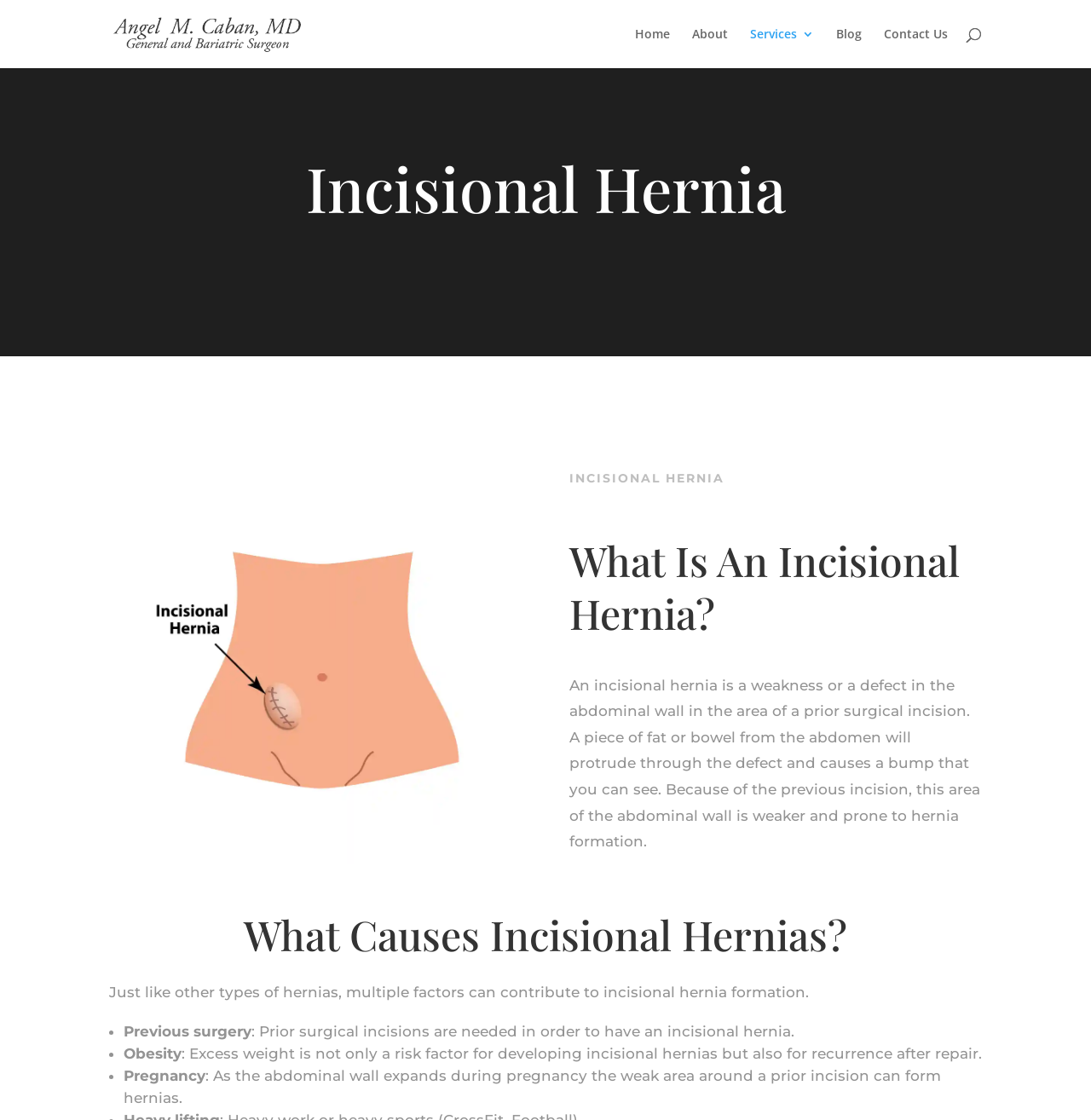Carefully examine the image and provide an in-depth answer to the question: What are the risk factors for incisional hernias?

The webpage lists three risk factors for incisional hernias: previous surgery, obesity, and pregnancy. These factors can contribute to the formation of incisional hernias.